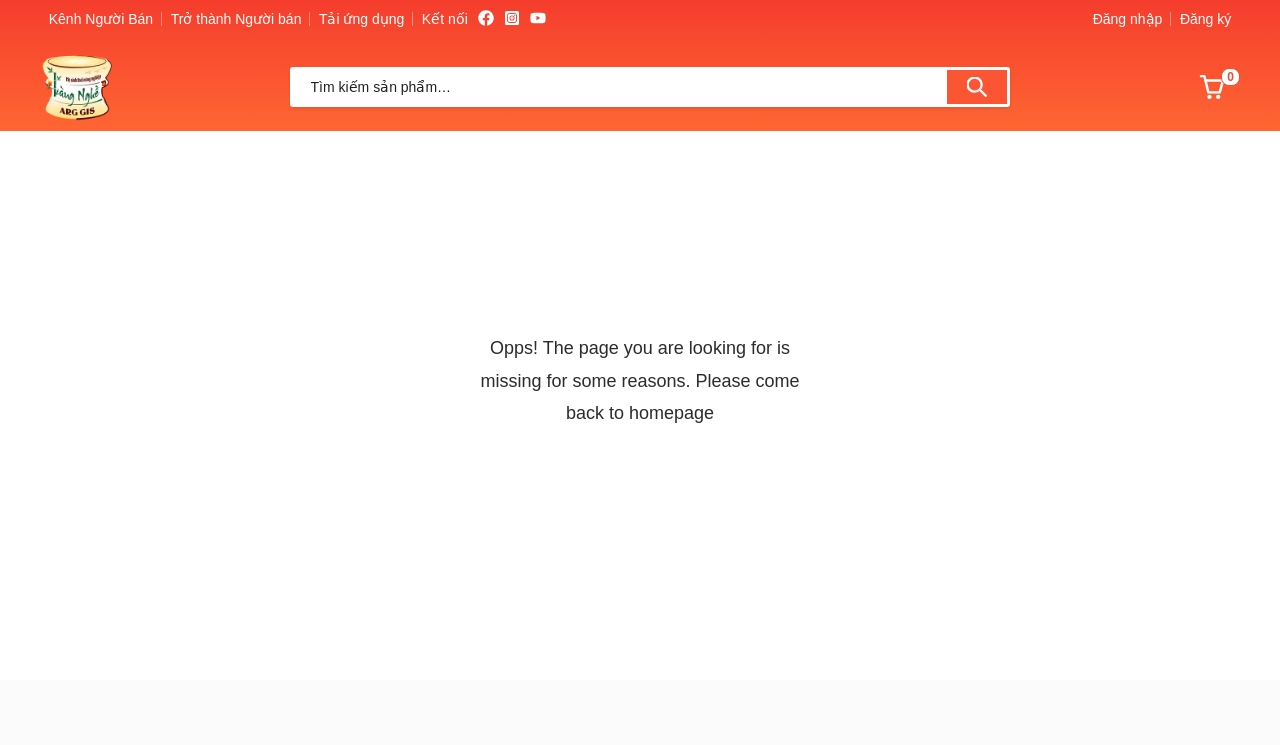Locate the bounding box coordinates for the element described below: "0". The coordinates must be four float values between 0 and 1, formatted as [left, top, right, bottom].

[0.937, 0.099, 0.957, 0.134]